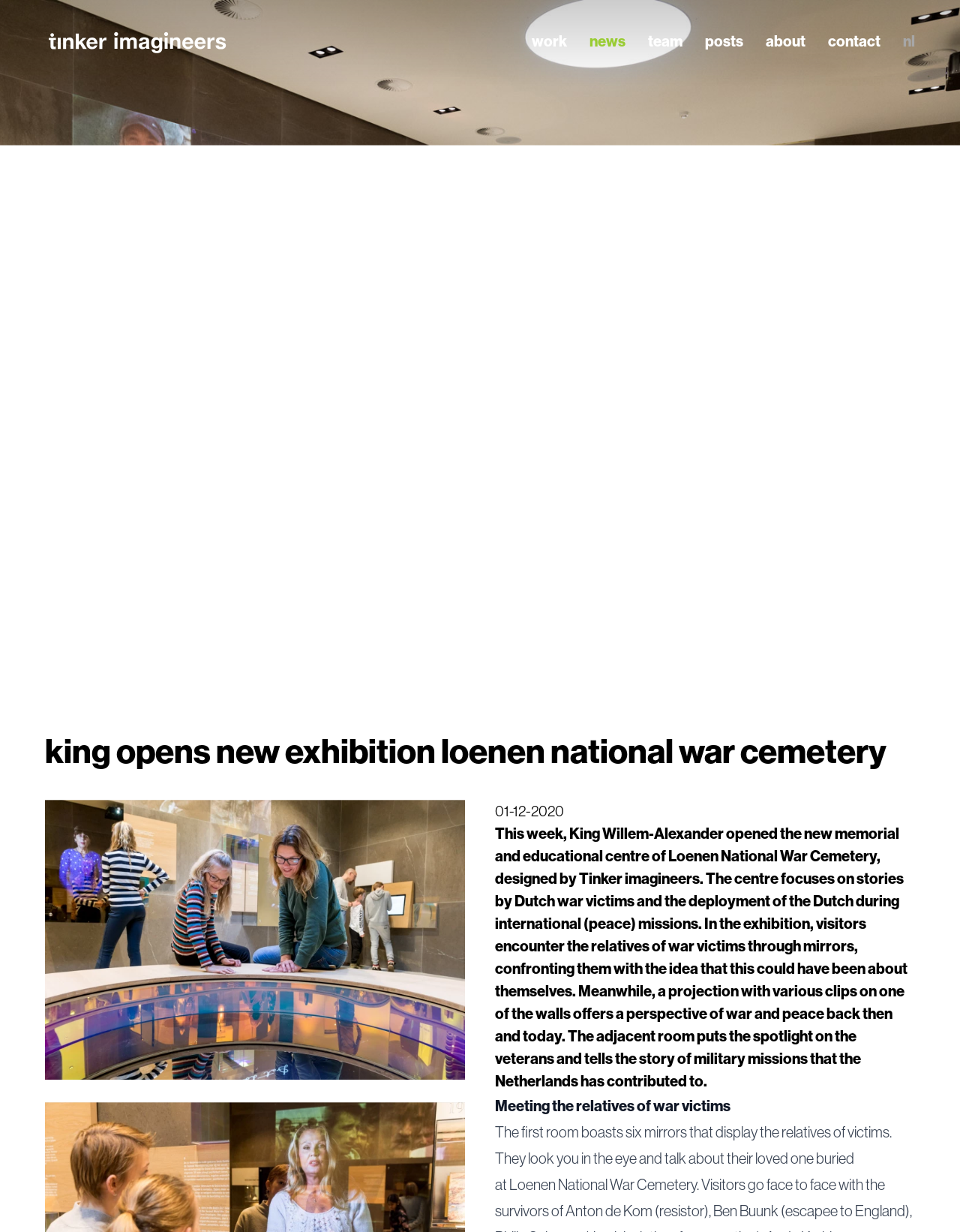Respond with a single word or phrase for the following question: 
What is the theme of the exhibition in the centre?

War and peace